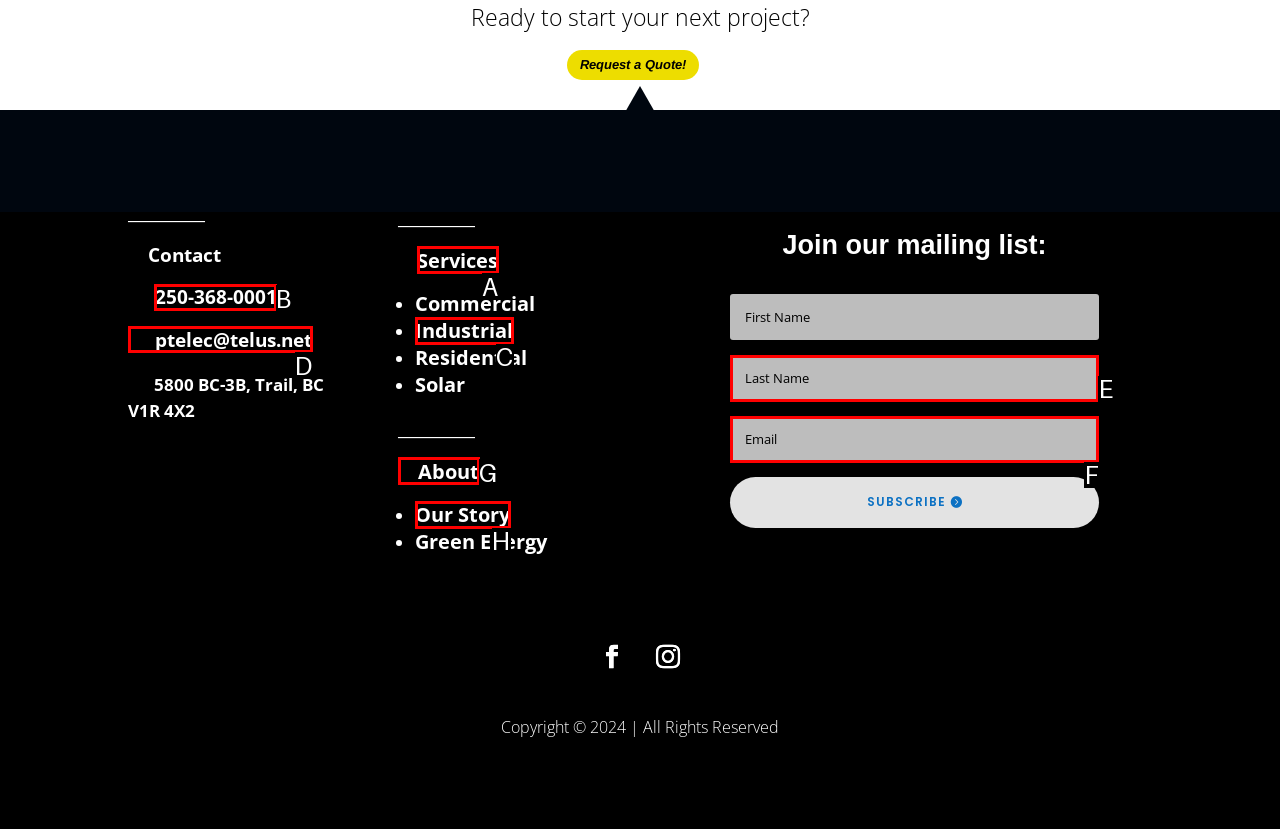Choose the UI element to click on to achieve this task: Call the phone number. Reply with the letter representing the selected element.

B